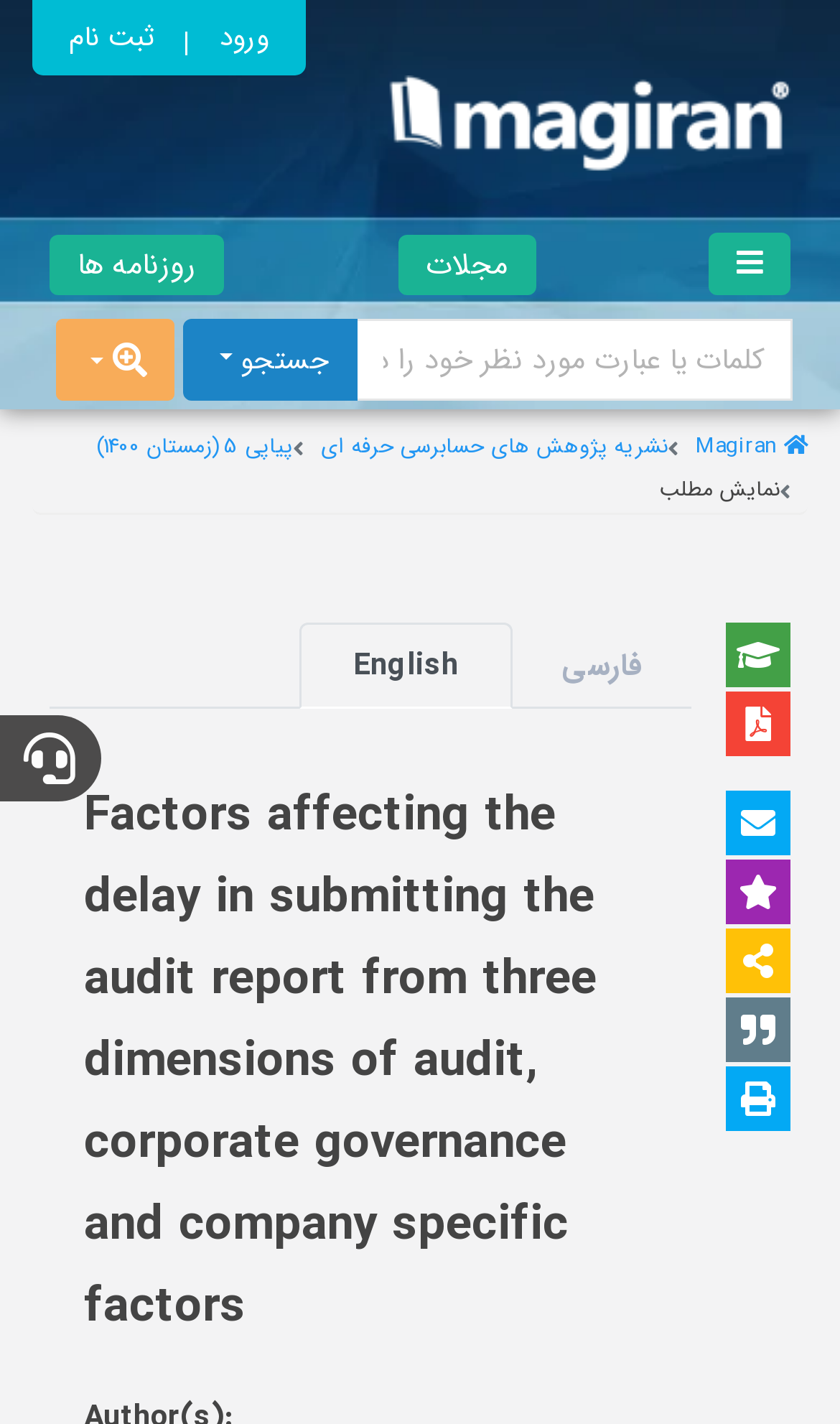Determine the bounding box coordinates for the clickable element to execute this instruction: "switch to English". Provide the coordinates as four float numbers between 0 and 1, i.e., [left, top, right, bottom].

[0.356, 0.437, 0.61, 0.498]